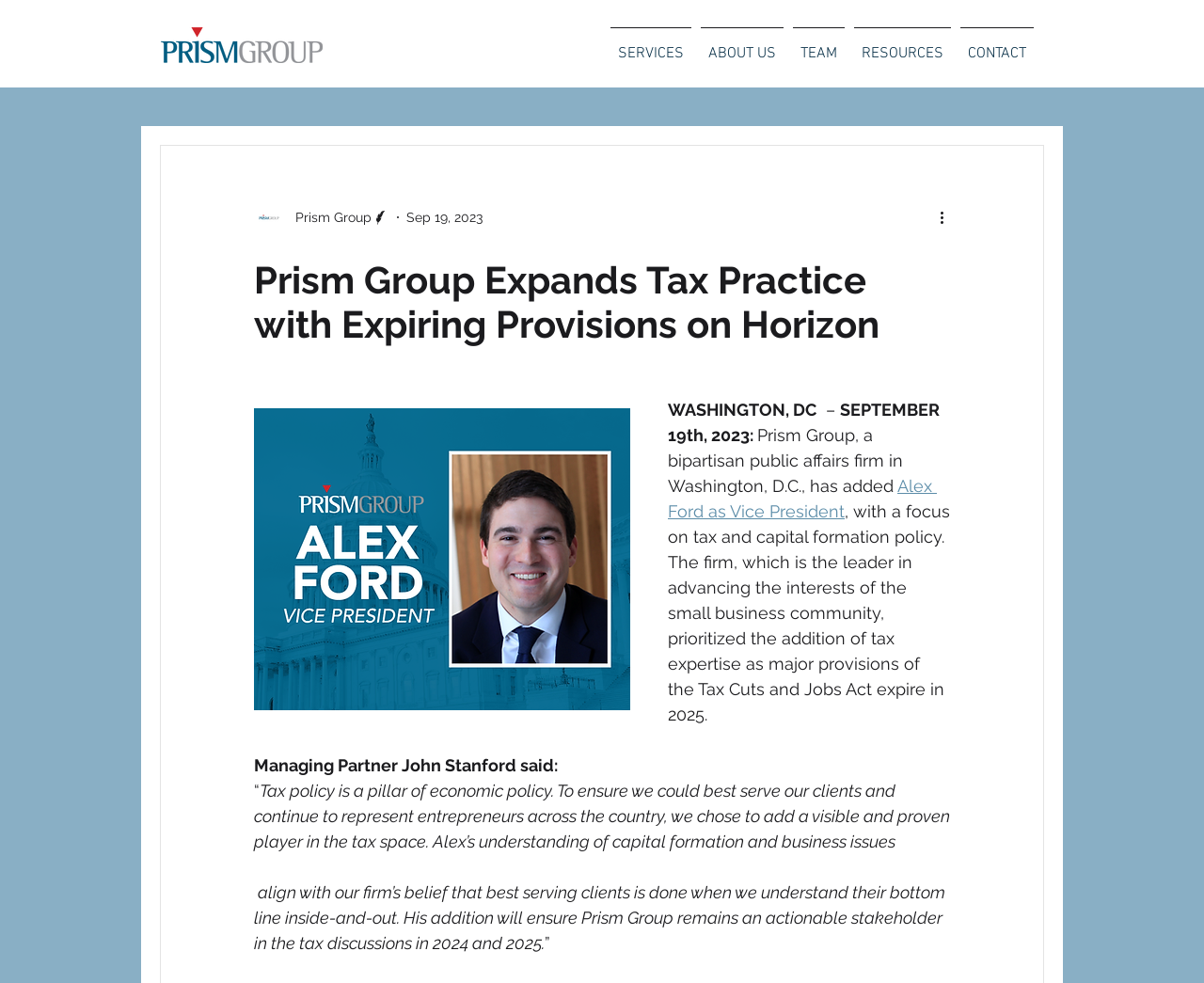Please specify the bounding box coordinates of the clickable section necessary to execute the following command: "click on CASINO".

None